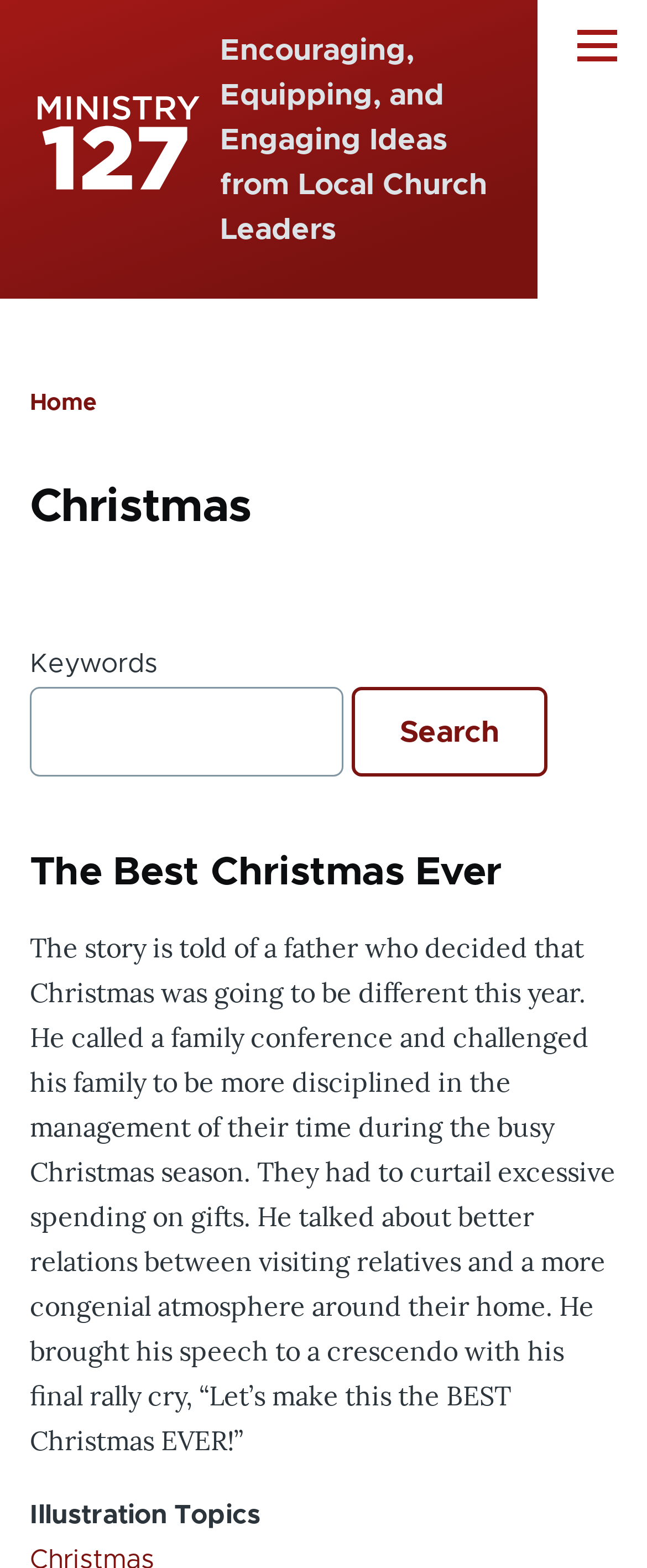How many navigation links are in the breadcrumb?
Use the information from the image to give a detailed answer to the question.

The breadcrumb navigation contains two links: 'Home' and 'Christmas', which are indicated by the link elements with OCR text 'Home' and 'Christmas' respectively.